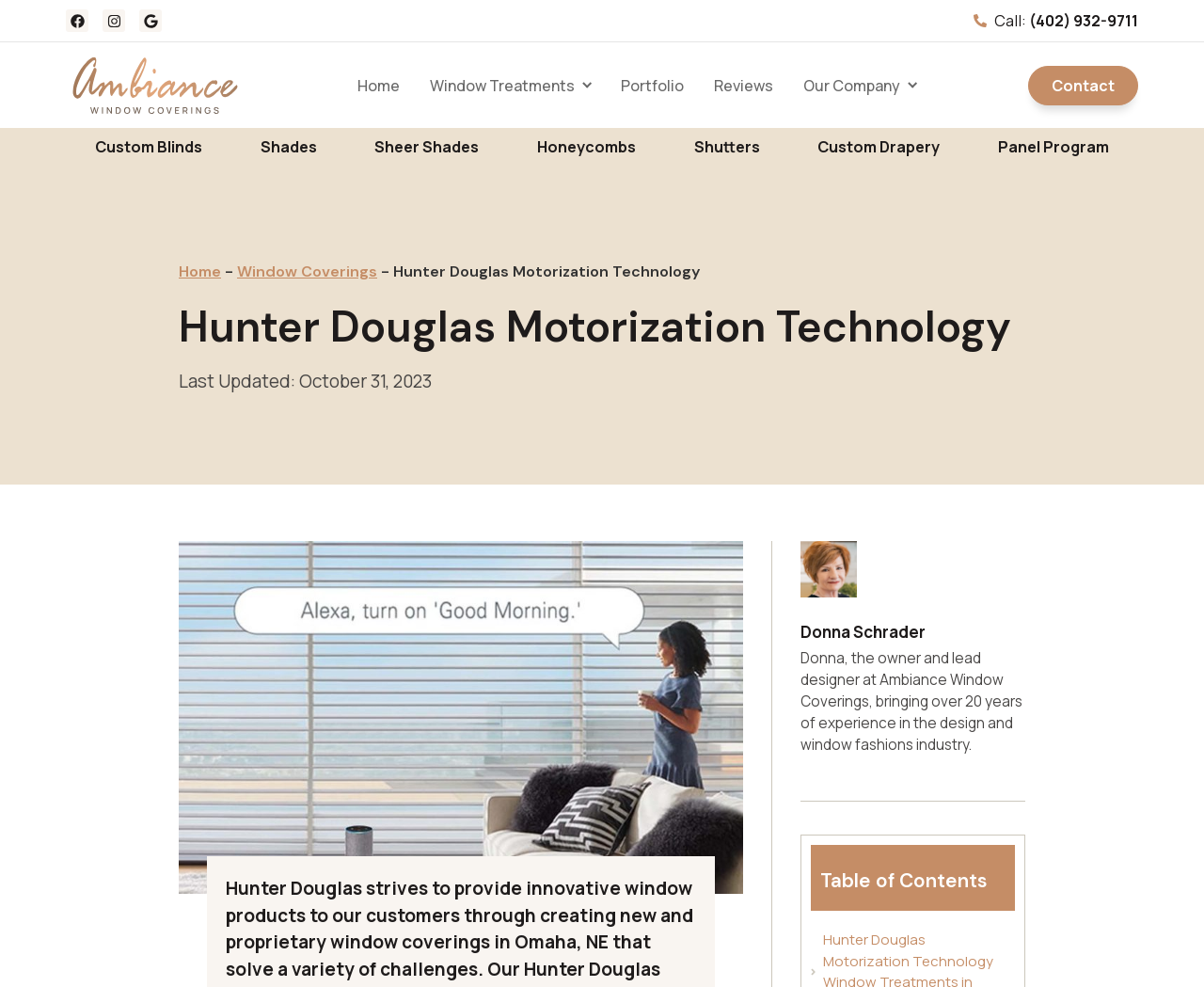Determine the bounding box coordinates for the region that must be clicked to execute the following instruction: "Click on Facebook link".

[0.055, 0.01, 0.073, 0.033]